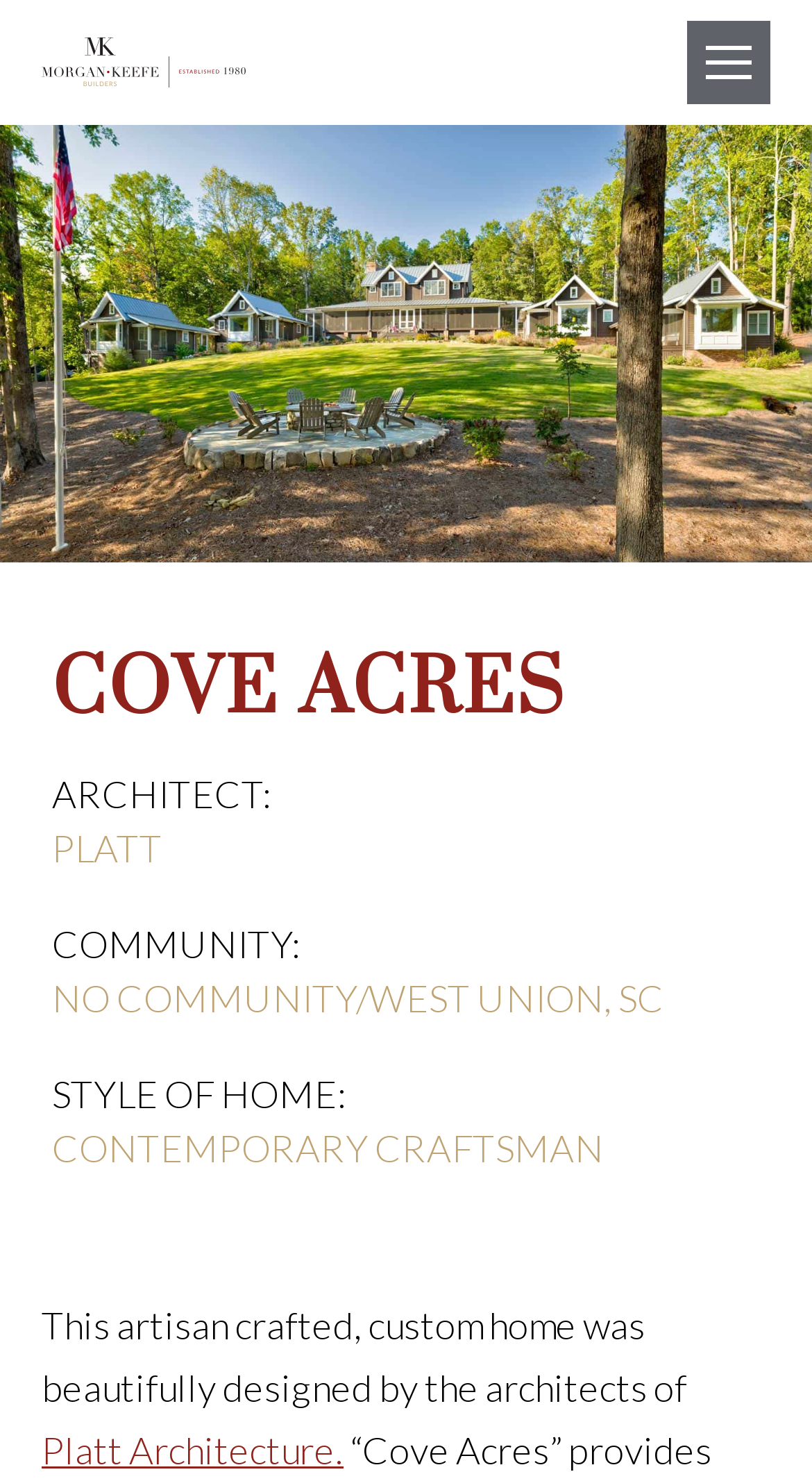Based on the visual content of the image, answer the question thoroughly: What is the name of the builder?

I found the answer by looking at the link with the text 'Morgan Keefe Builders'.